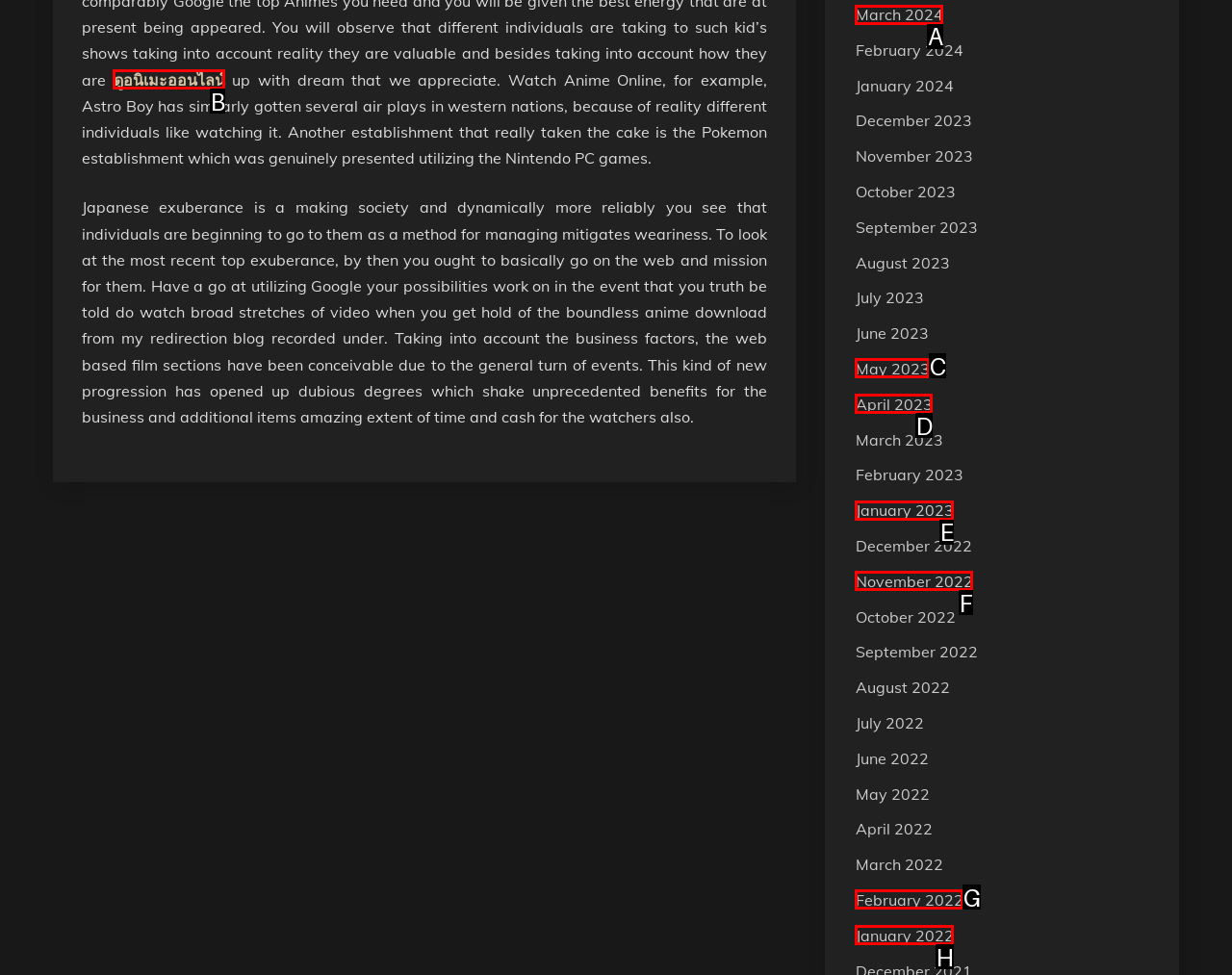Given the description: ดูอนิเมะออนไลน์, identify the HTML element that corresponds to it. Respond with the letter of the correct option.

B